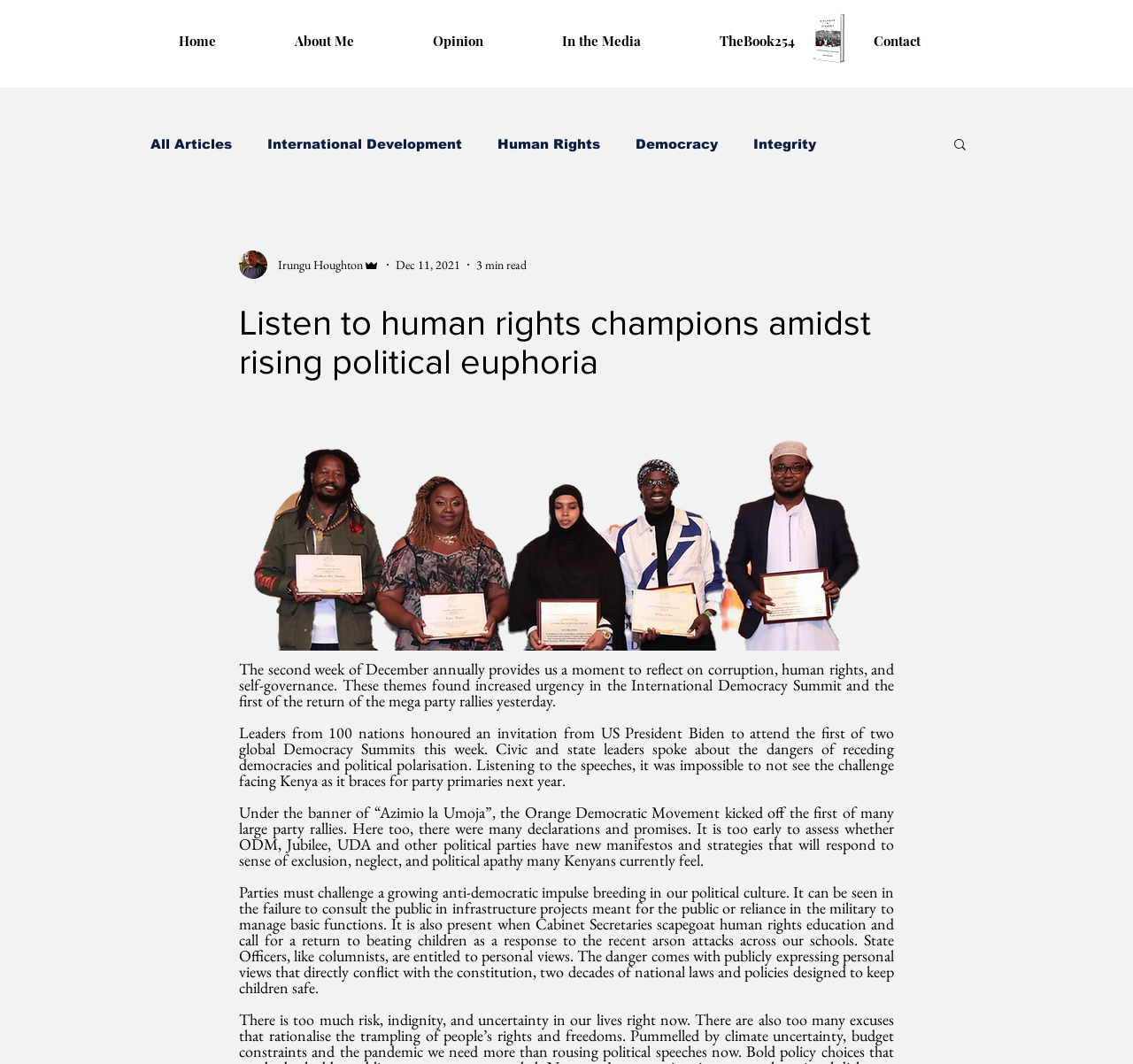Reply to the question below using a single word or brief phrase:
How long does it take to read the article?

3 min